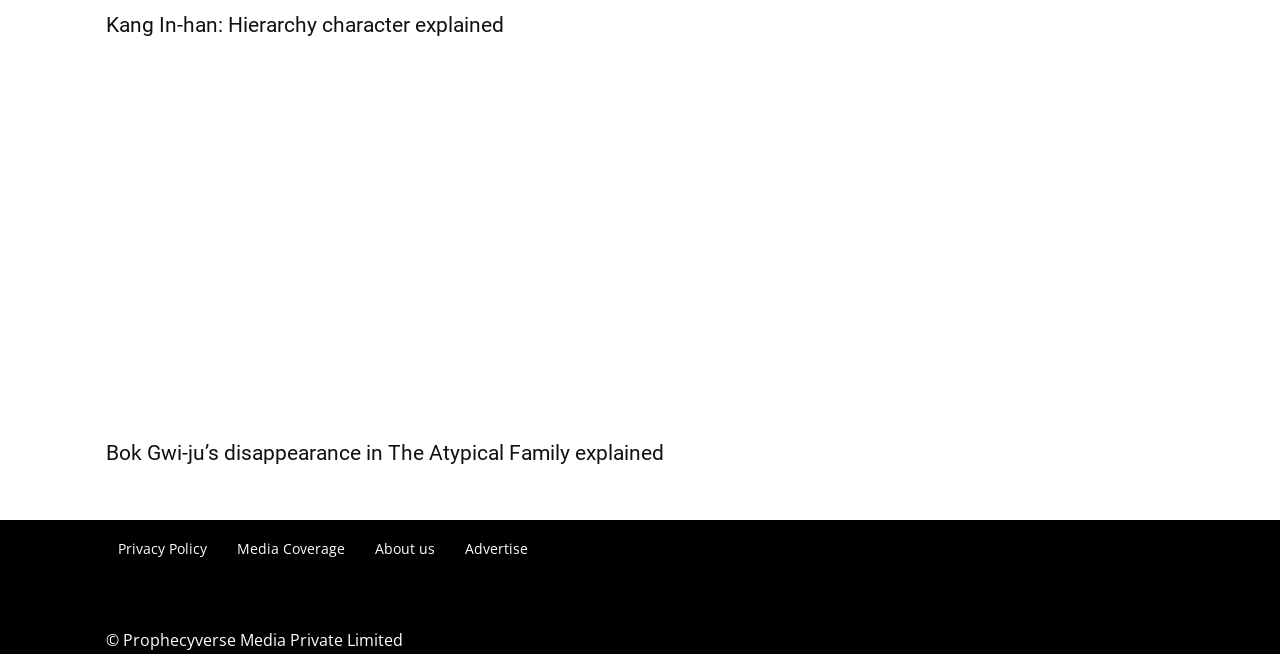Answer the question below in one word or phrase:
How many links are present at the bottom of the page?

4